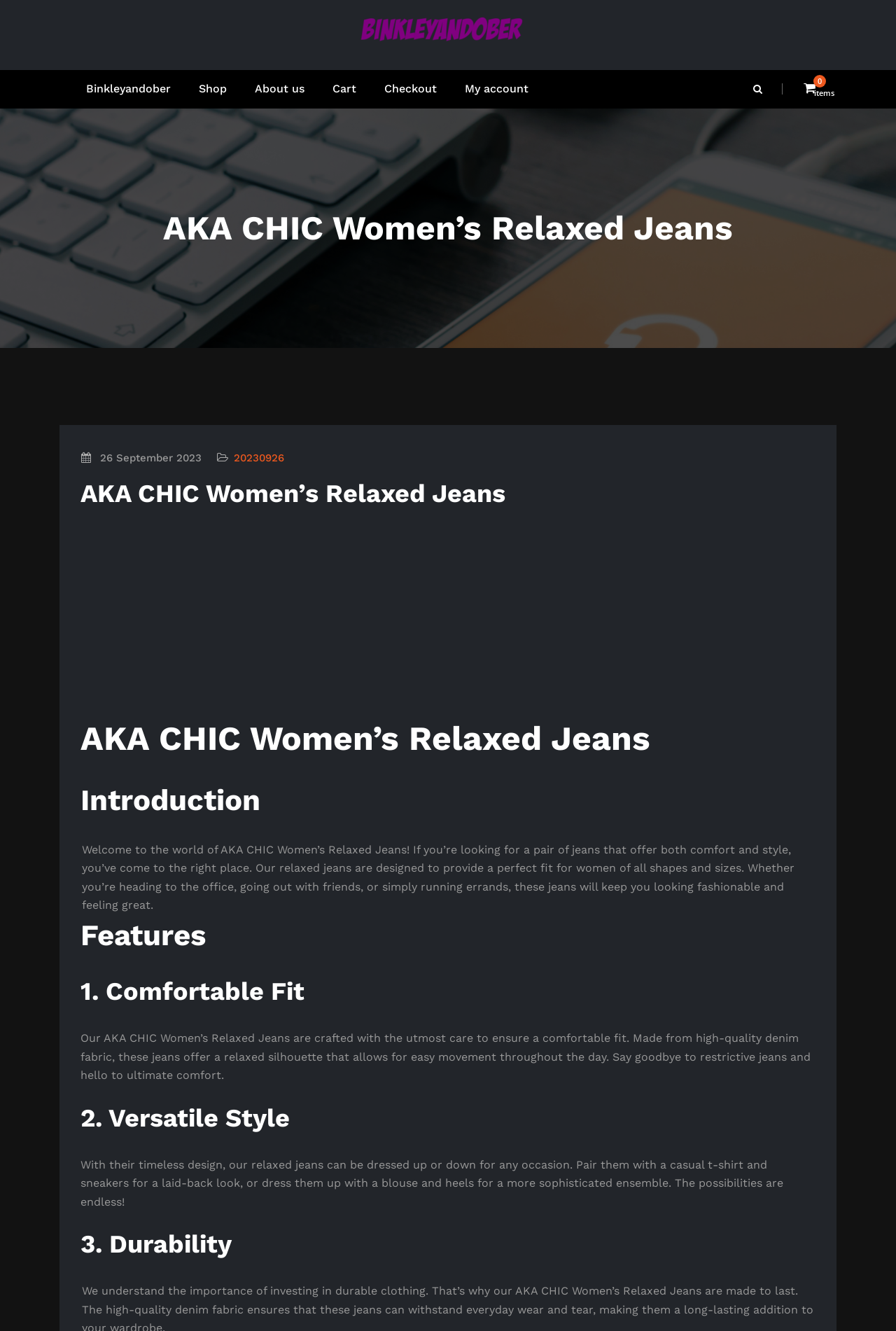What is the purpose of the relaxed jeans?
Look at the image and provide a short answer using one word or a phrase.

For any occasion